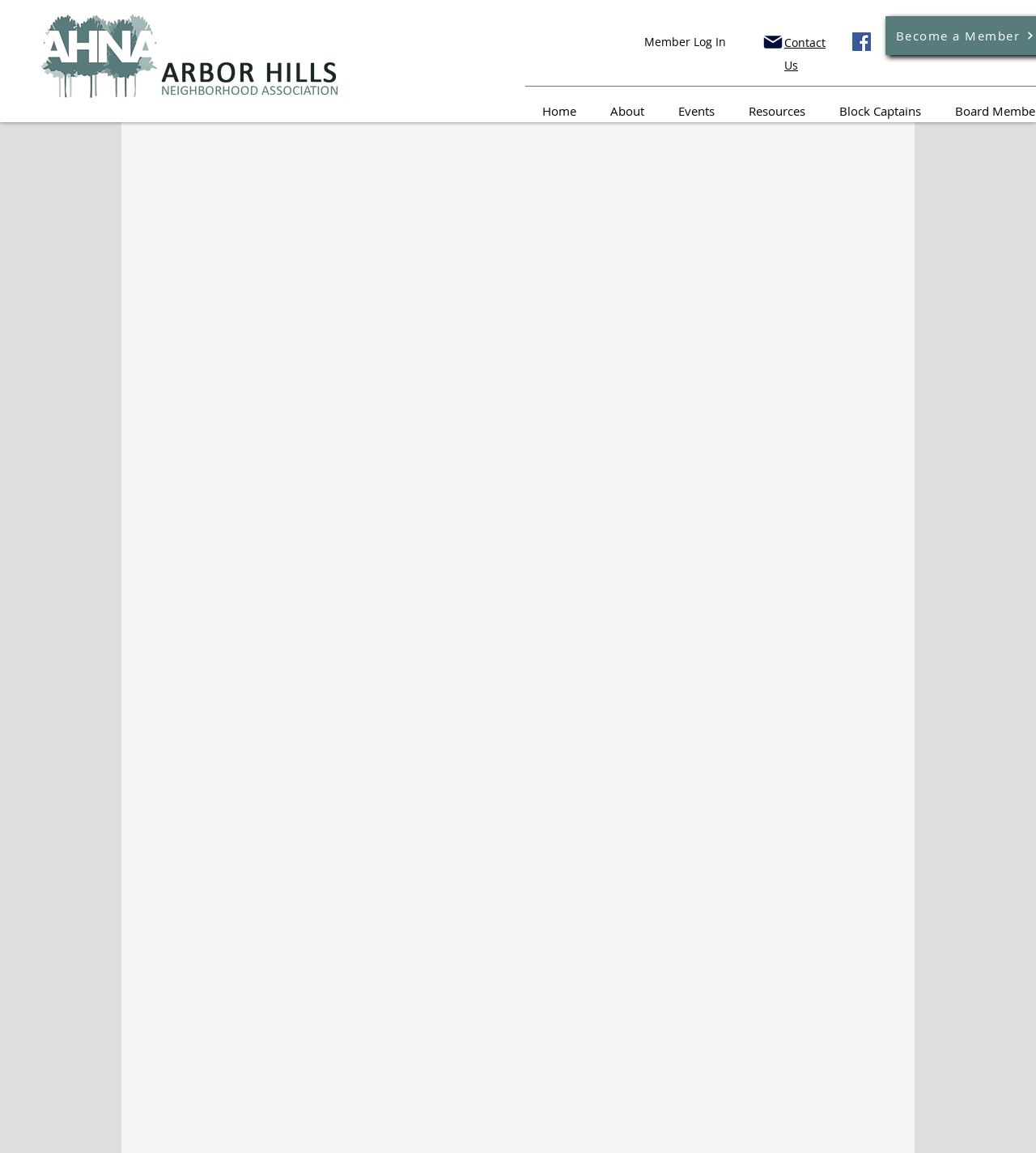Identify the bounding box coordinates for the element you need to click to achieve the following task: "Visit Facebook page". The coordinates must be four float values ranging from 0 to 1, formatted as [left, top, right, bottom].

[0.823, 0.028, 0.841, 0.044]